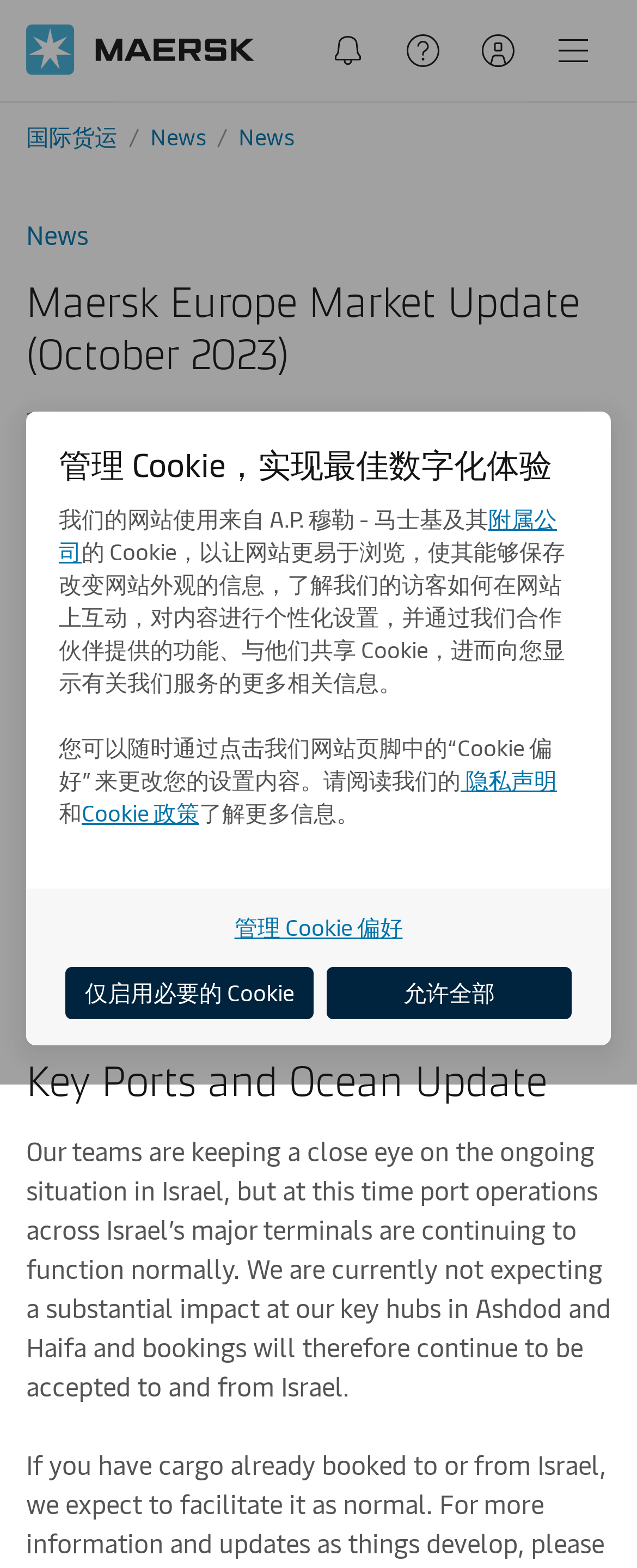Determine the bounding box coordinates of the clickable element necessary to fulfill the instruction: "Click the '分享' button". Provide the coordinates as four float numbers within the 0 to 1 range, i.e., [left, top, right, bottom].

[0.041, 0.388, 0.205, 0.409]